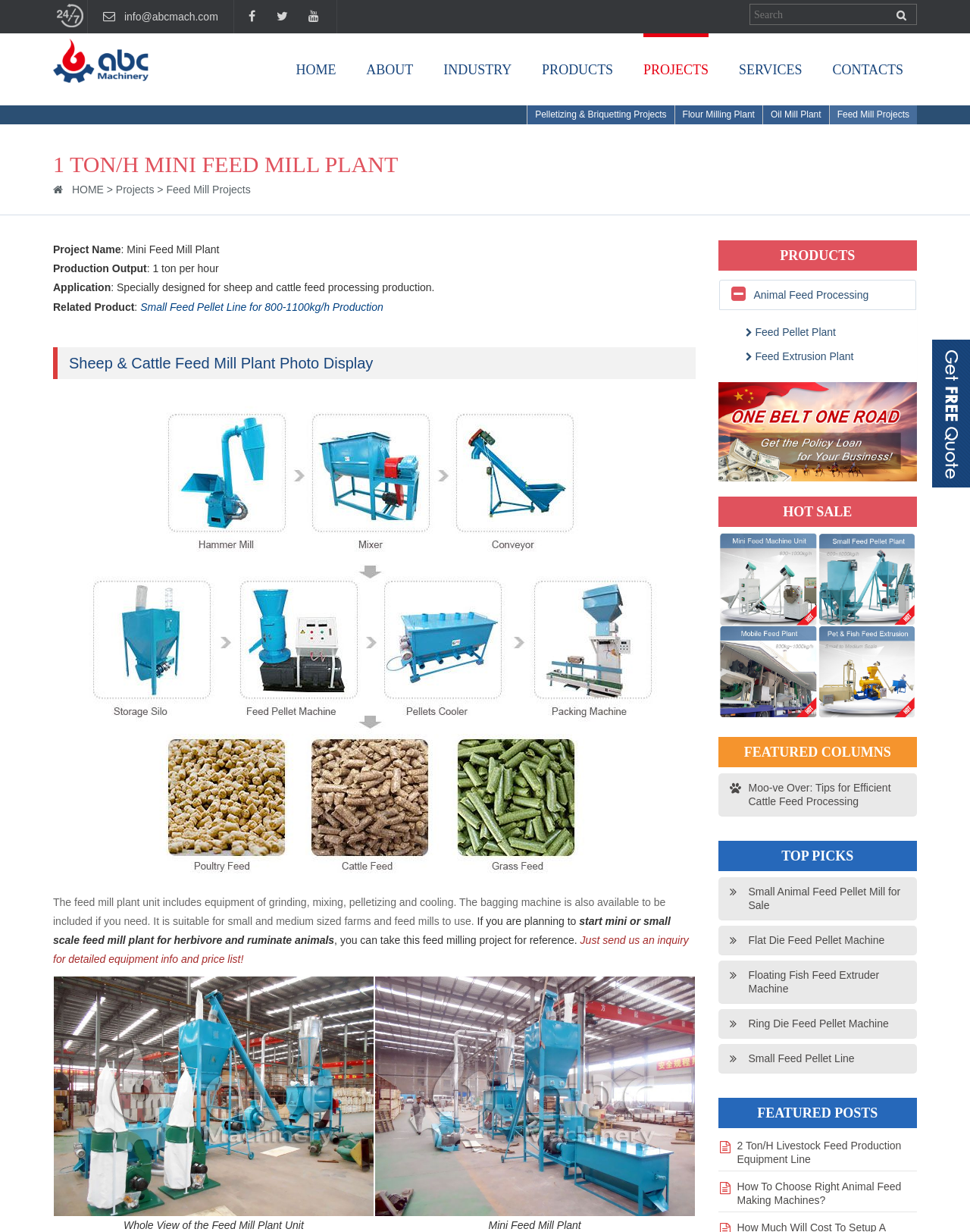What is the application of the mini feed mill plant?
Please ensure your answer is as detailed and informative as possible.

I found the answer by looking at the 'Application' section on the webpage, which states 'Application: Specially designed for sheep and cattle feed processing production'.